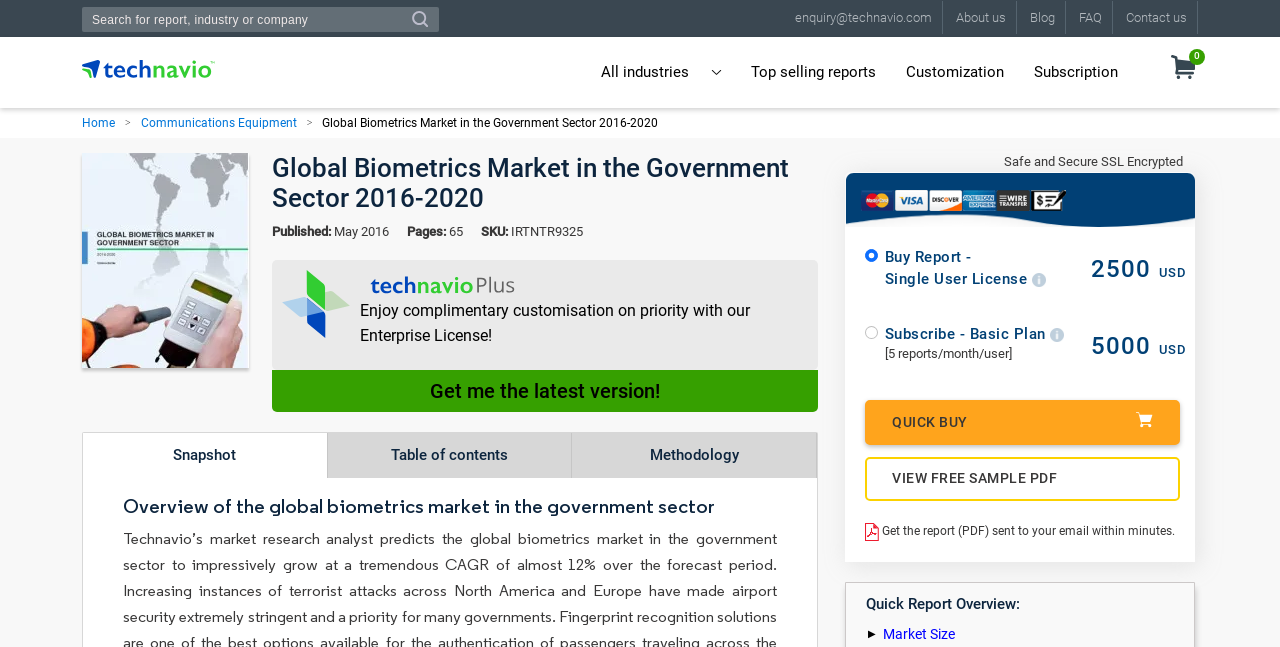What is the name of the report?
Answer with a single word or phrase, using the screenshot for reference.

Global Biometrics Market in the Government Sector 2016-2020